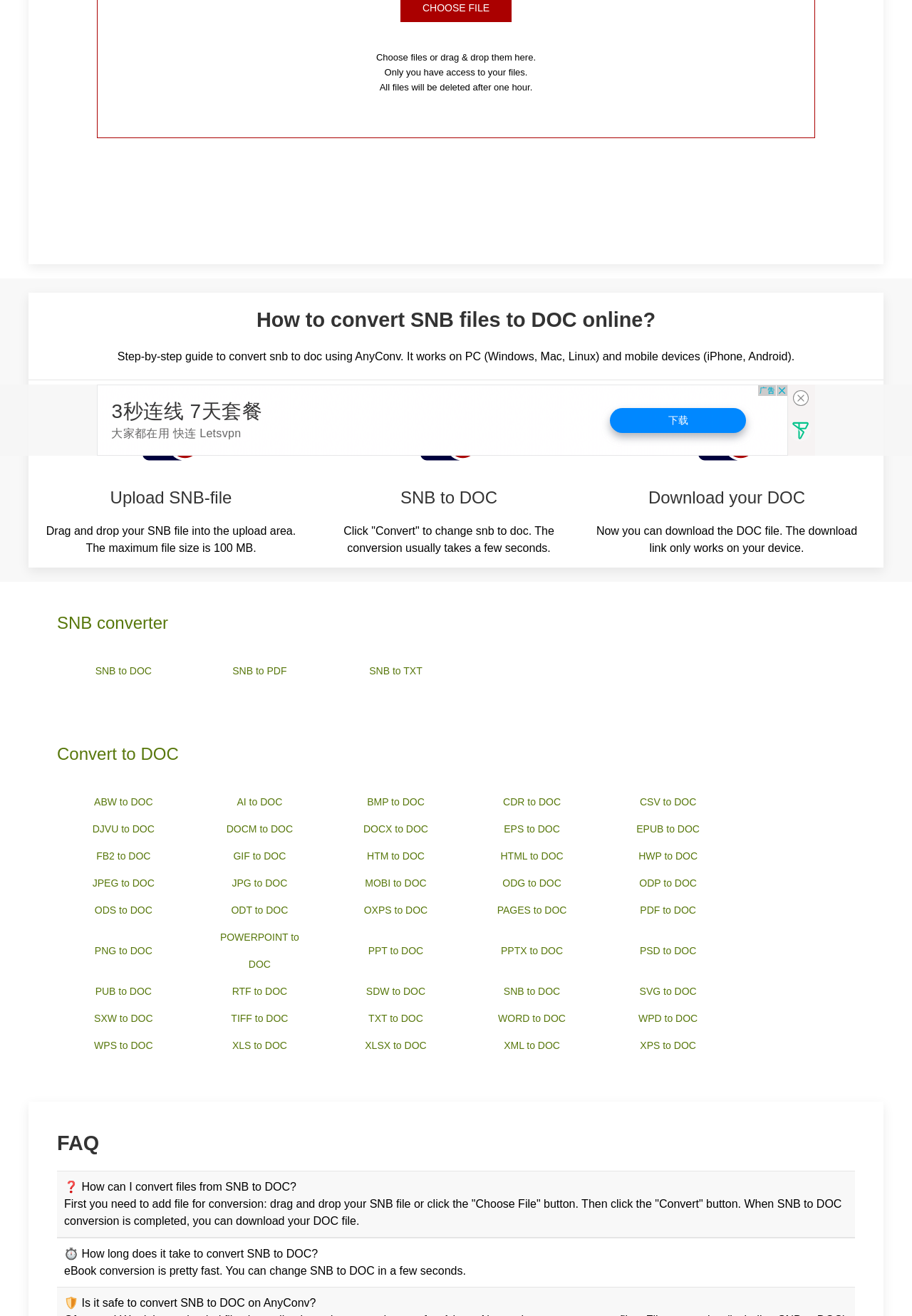Give the bounding box coordinates for the element described as: "alt="Freestar"".

[0.866, 0.319, 0.889, 0.335]